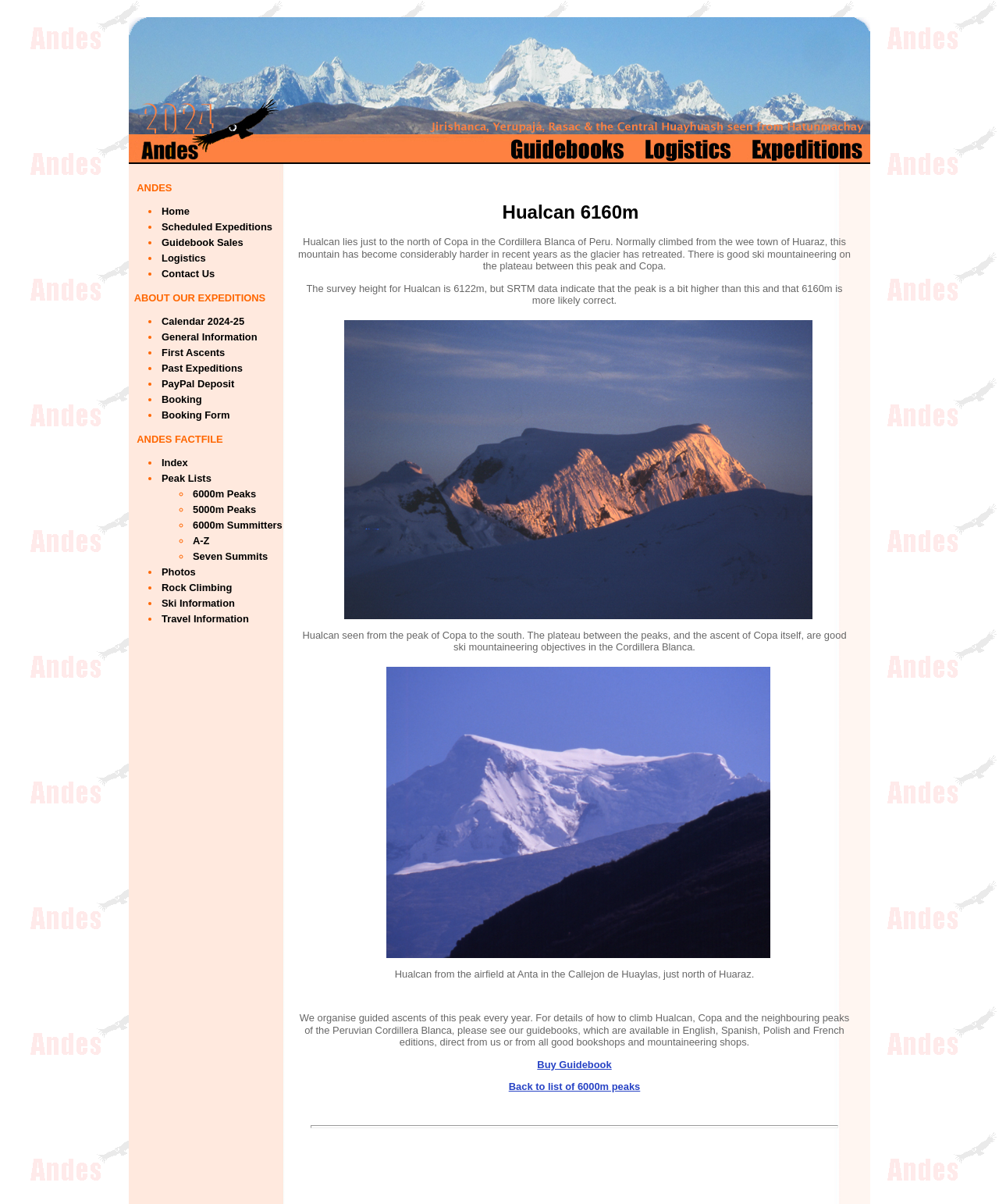Predict the bounding box coordinates of the area that should be clicked to accomplish the following instruction: "View information about Hualcan". The bounding box coordinates should consist of four float numbers between 0 and 1, i.e., [left, top, right, bottom].

[0.298, 0.168, 0.852, 0.186]